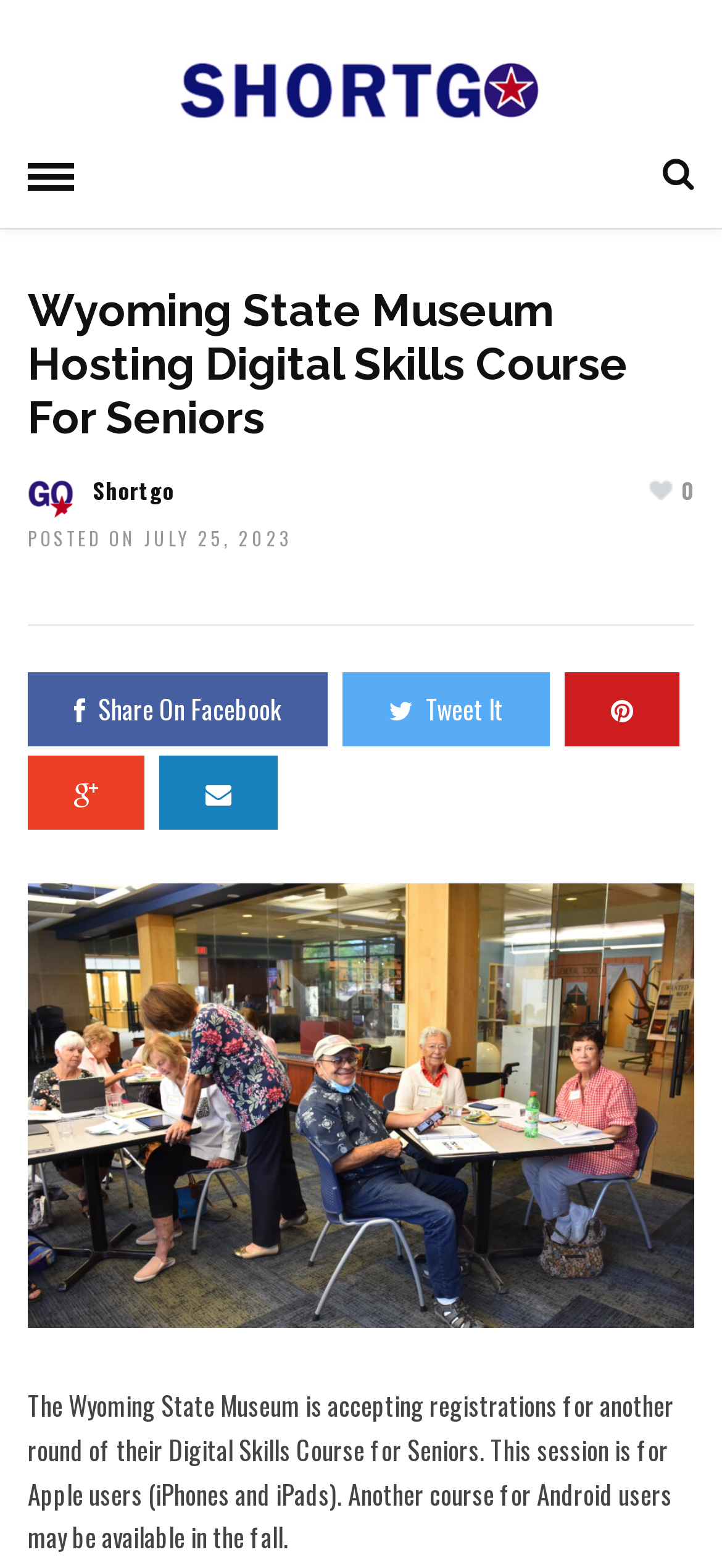What social media platforms can you share this on?
Answer the question with a single word or phrase derived from the image.

Facebook, Twitter